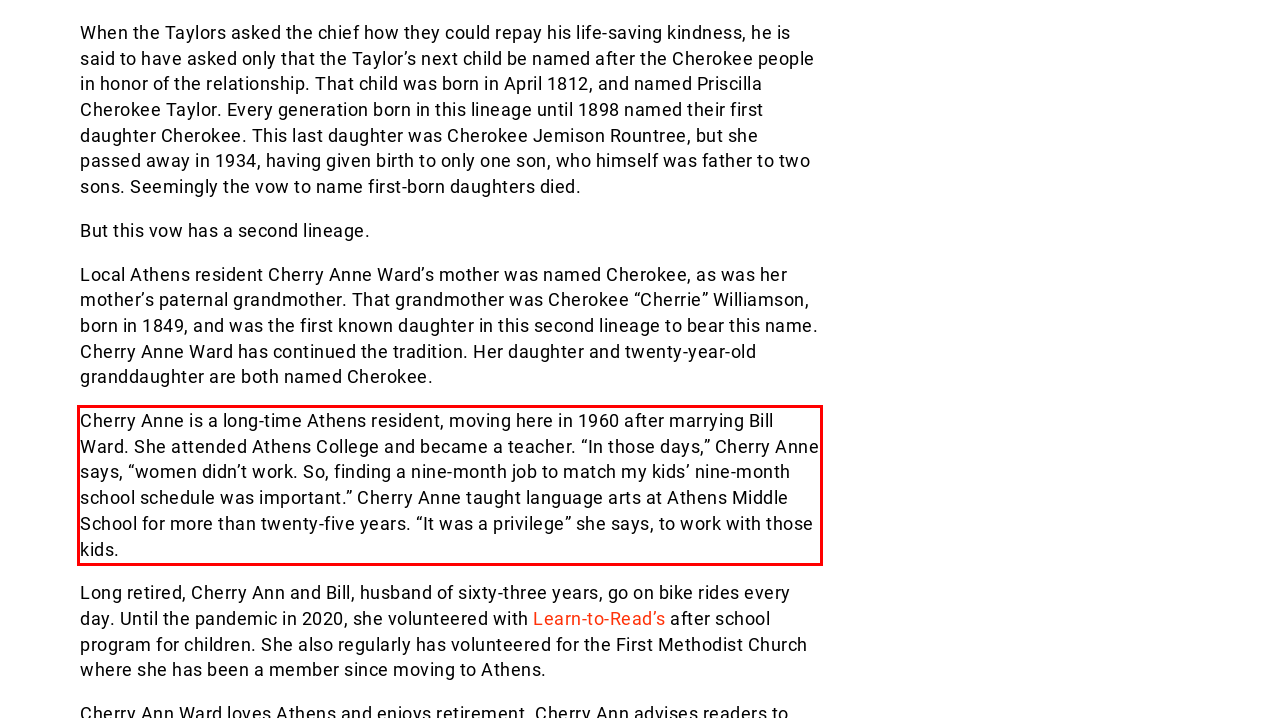In the screenshot of the webpage, find the red bounding box and perform OCR to obtain the text content restricted within this red bounding box.

Cherry Anne is a long-time Athens resident, moving here in 1960 after marrying Bill Ward. She attended Athens College and became a teacher. “In those days,” Cherry Anne says, “women didn’t work. So, finding a nine-month job to match my kids’ nine-month school schedule was important.” Cherry Anne taught language arts at Athens Middle School for more than twenty-five years. “It was a privilege” she says, to work with those kids.